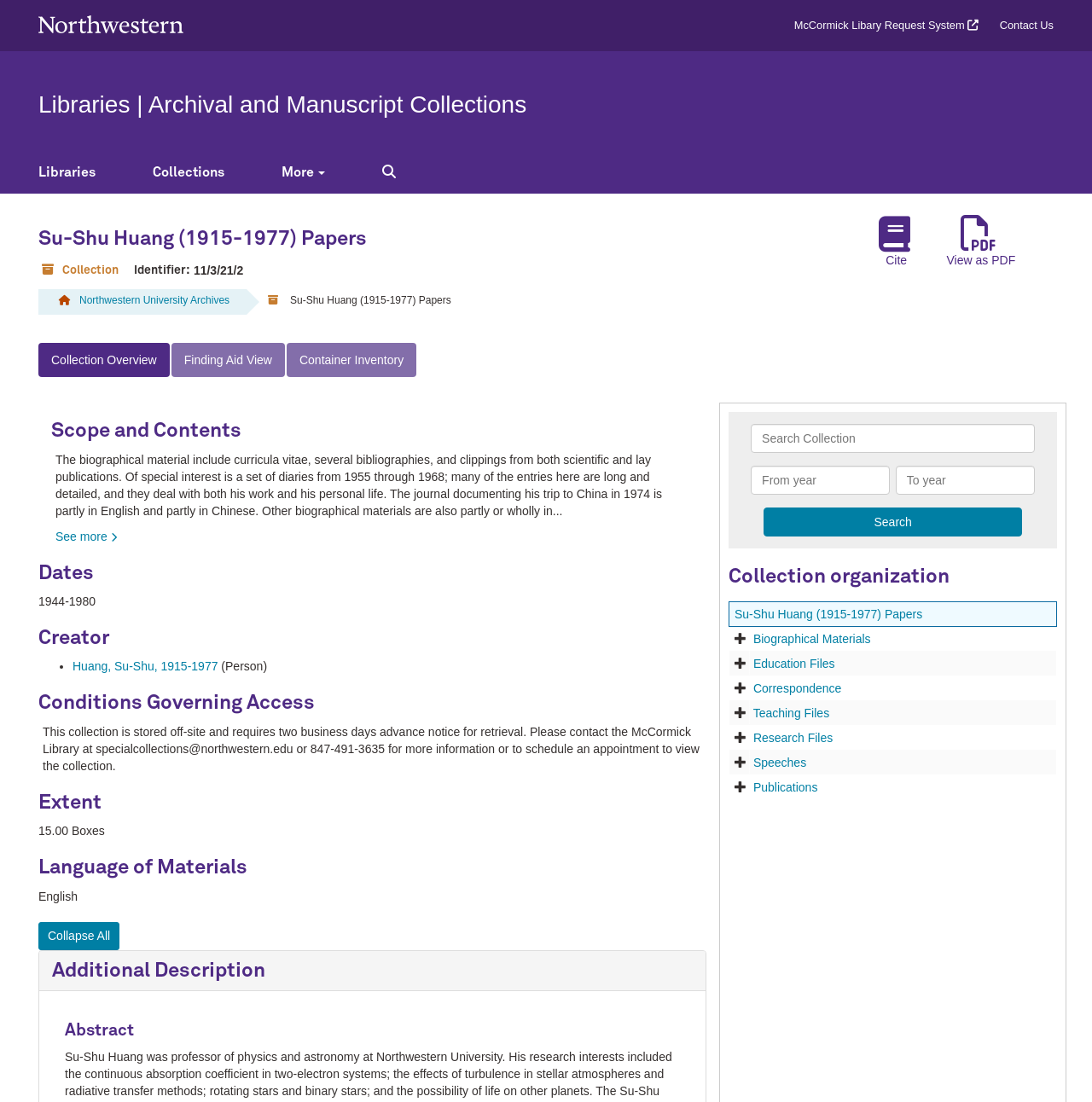Given the element description, predict the bounding box coordinates in the format (top-left x, top-left y, bottom-right x, bottom-right y), using floating point numbers between 0 and 1: Research Files

[0.668, 0.658, 0.692, 0.681]